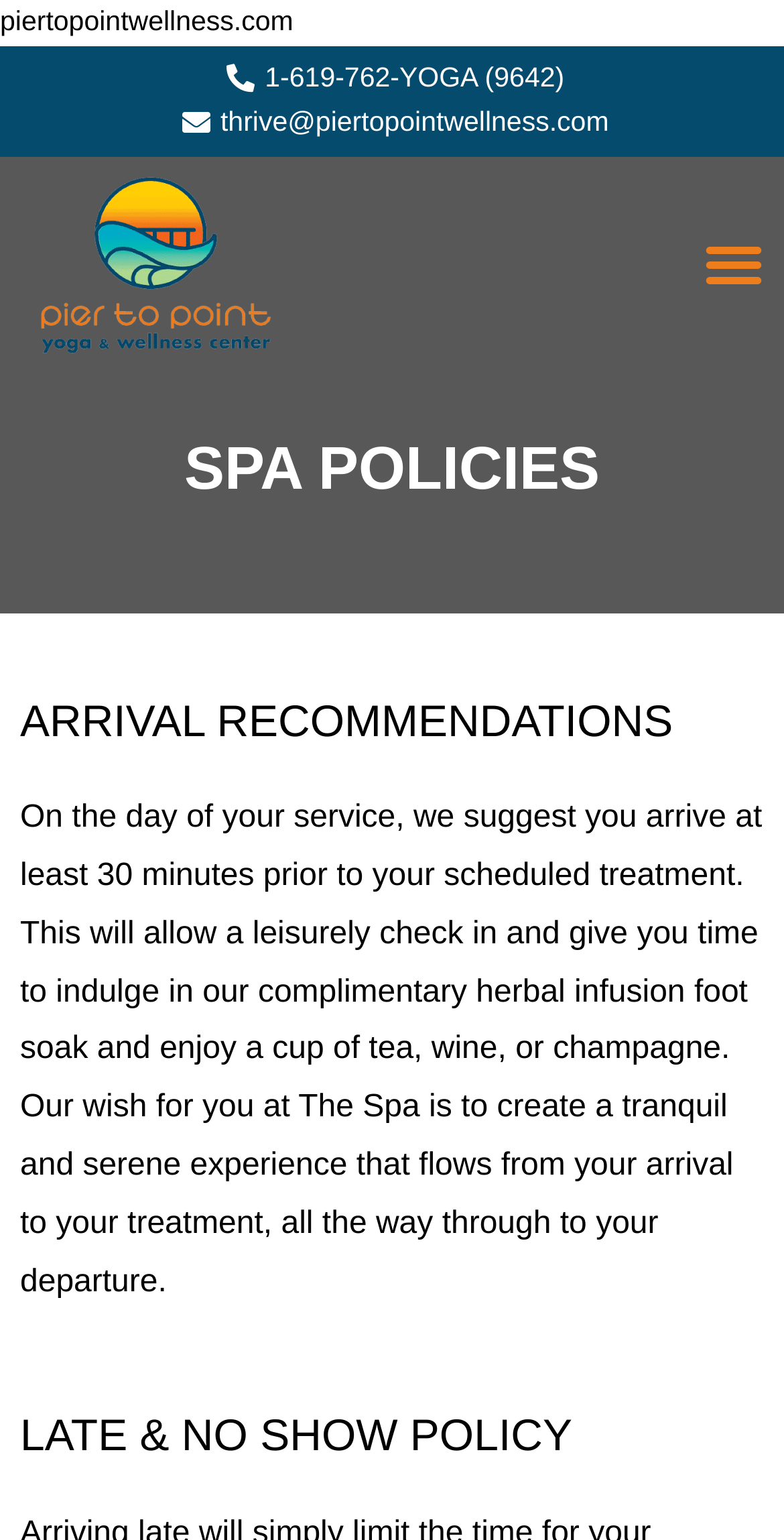Answer the following query concisely with a single word or phrase:
What is the purpose of arriving early?

Leisurely check-in and relaxation